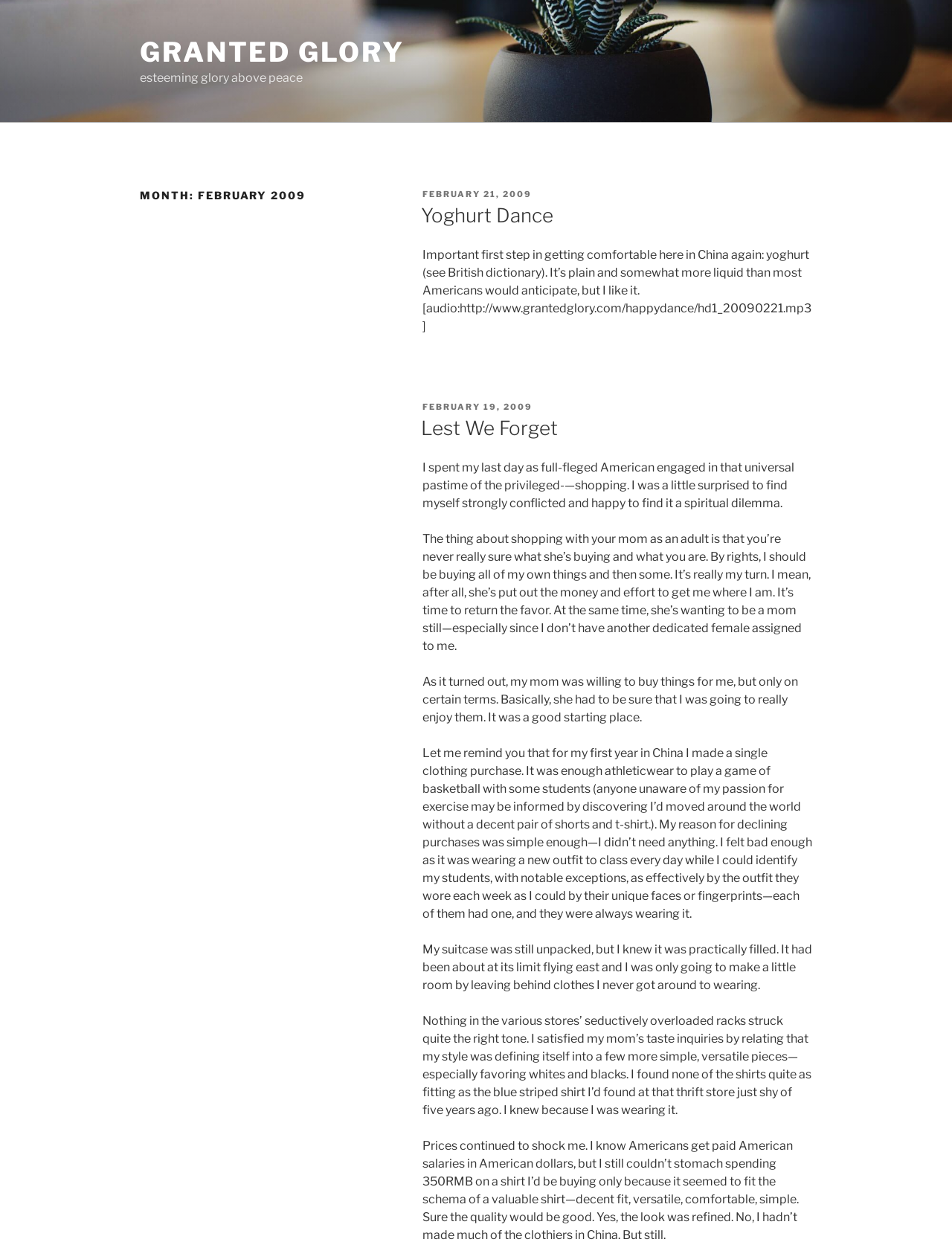Identify the bounding box for the UI element that is described as follows: "February 21, 2009April 18, 2009".

[0.444, 0.152, 0.558, 0.16]